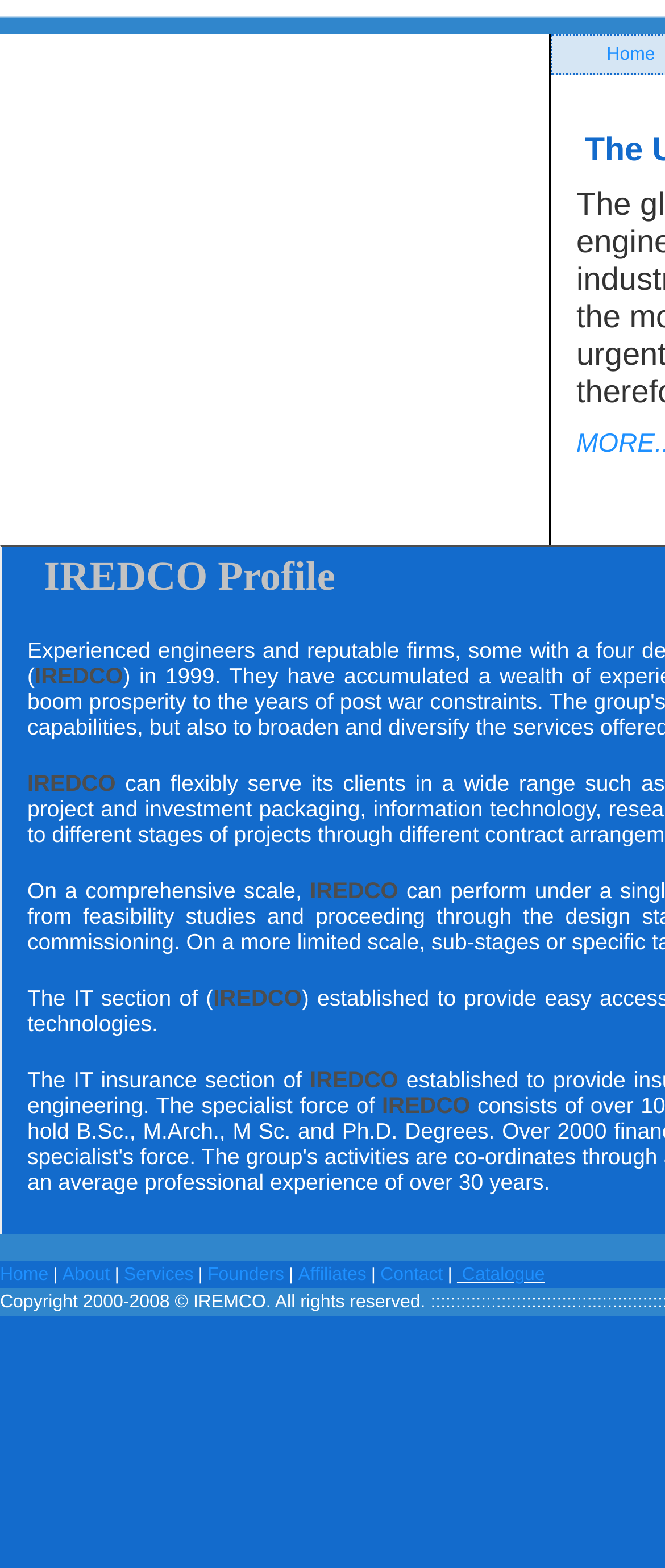Could you highlight the region that needs to be clicked to execute the instruction: "Click the link to Salisbury Healthcare History"?

None